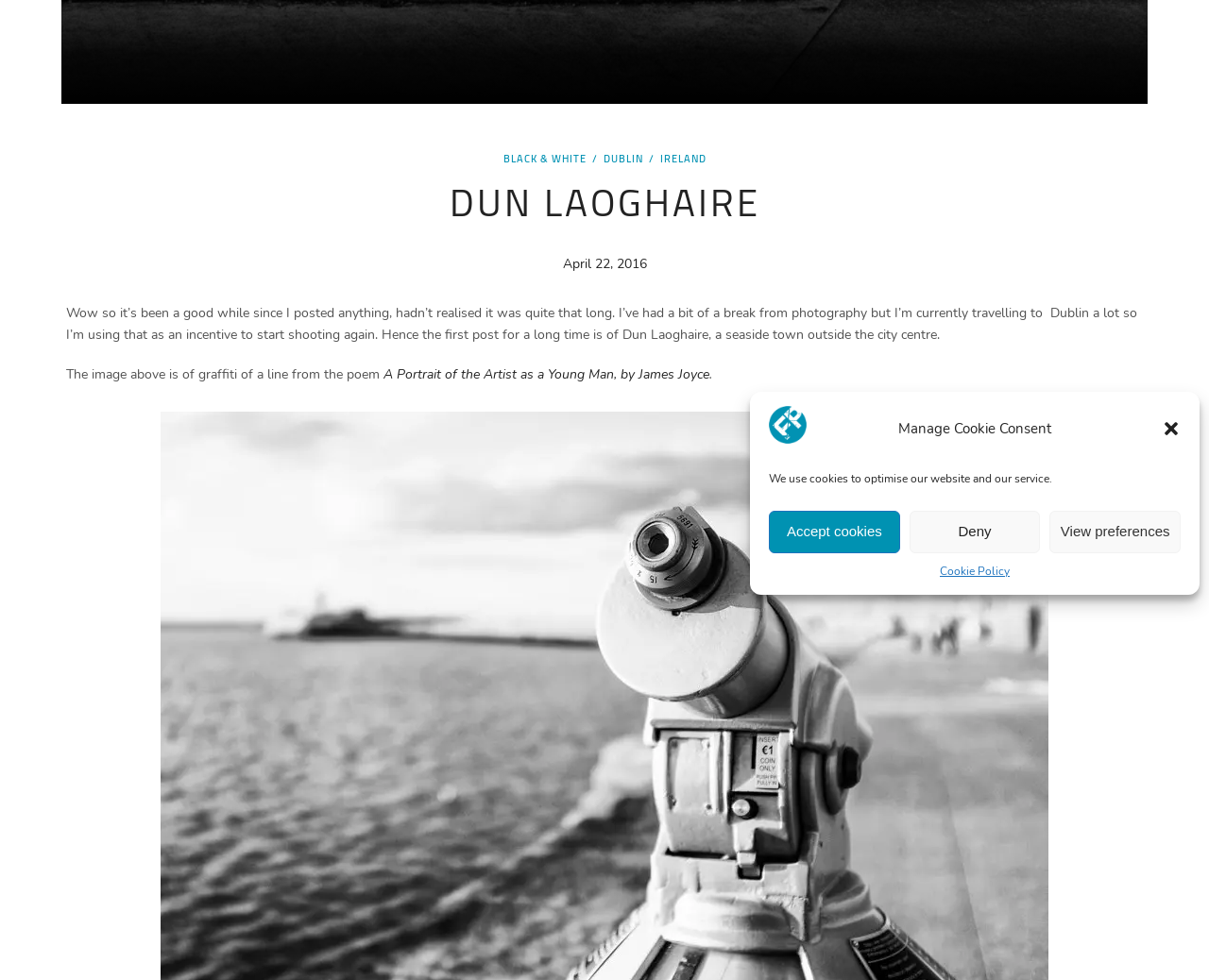Identify and provide the bounding box for the element described by: "Accept cookies".

[0.636, 0.521, 0.744, 0.564]